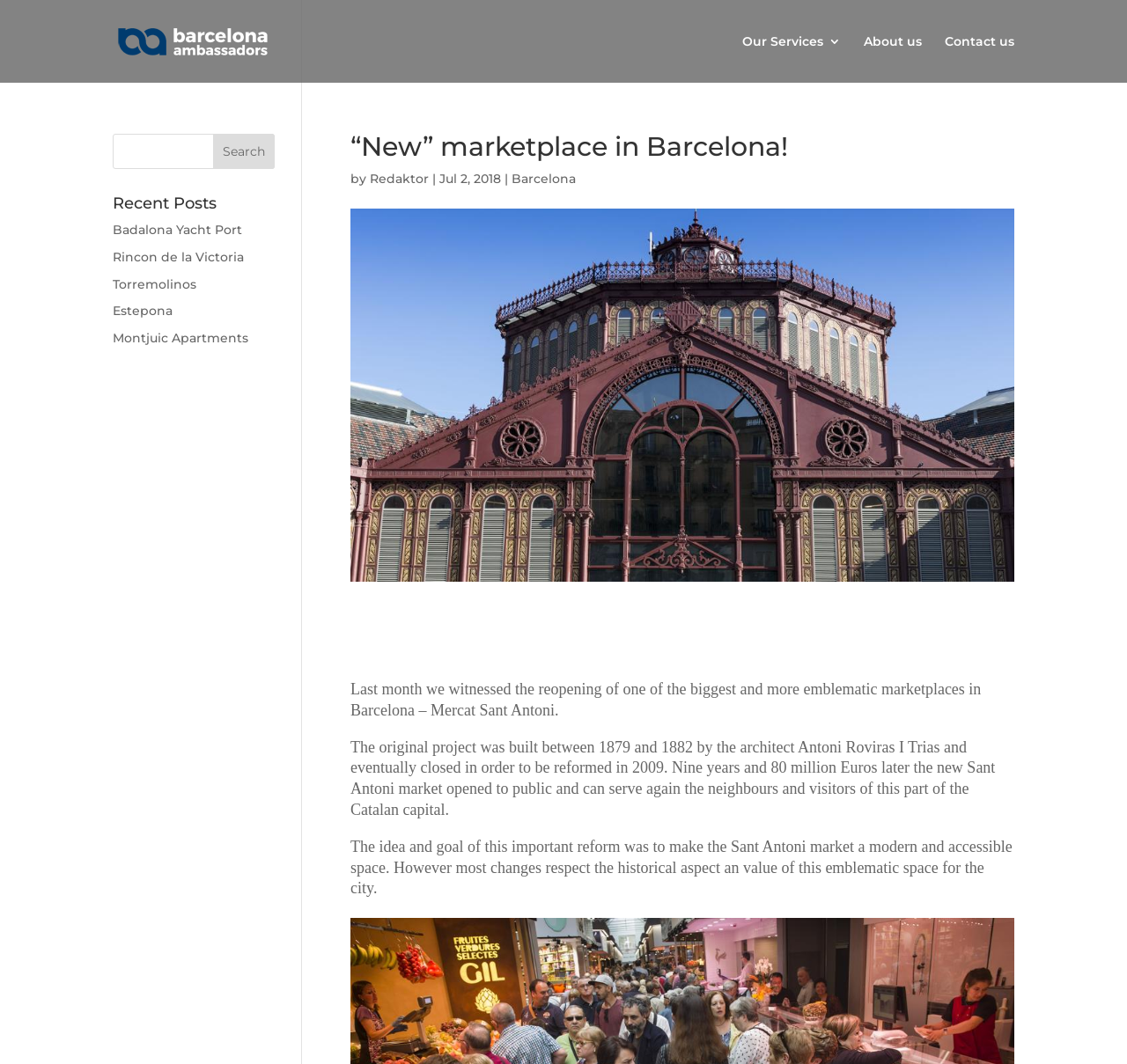Kindly determine the bounding box coordinates for the area that needs to be clicked to execute this instruction: "Search for something".

[0.1, 0.126, 0.244, 0.159]